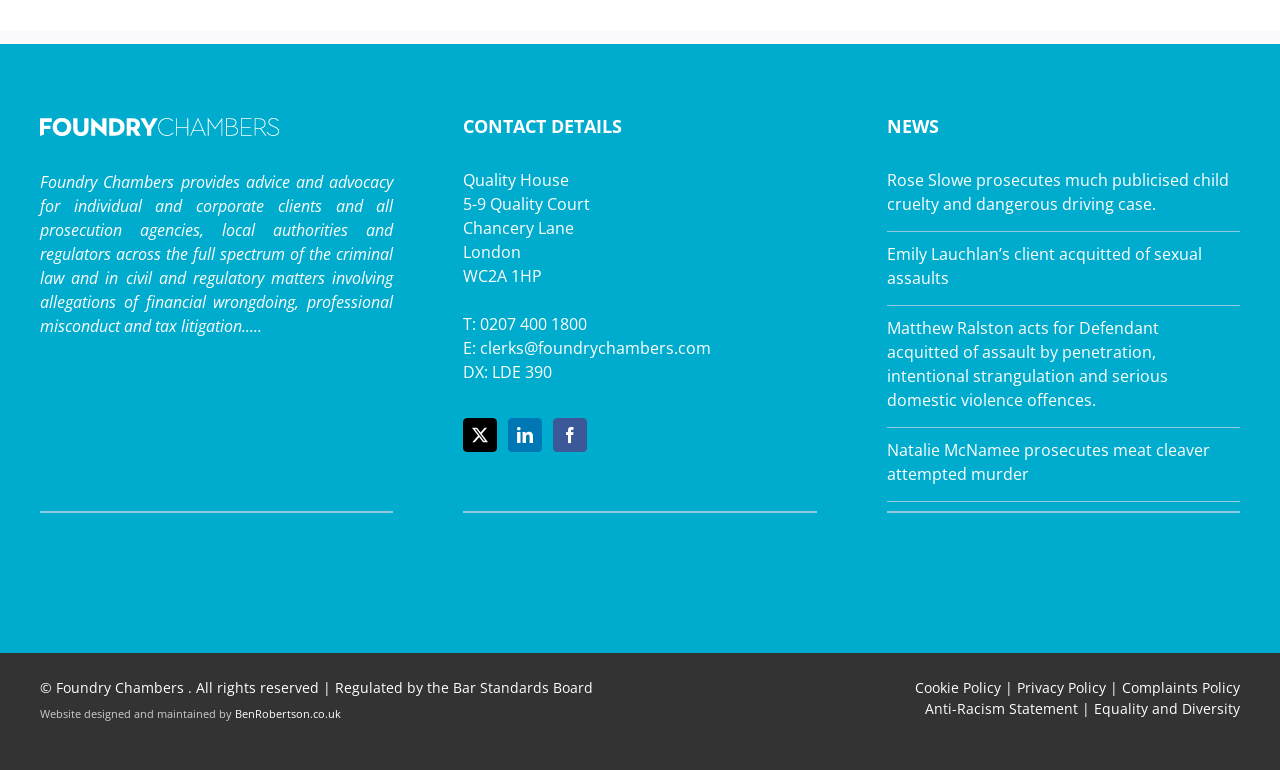Using the provided element description, identify the bounding box coordinates as (top-left x, top-left y, bottom-right x, bottom-right y). Ensure all values are between 0 and 1. Description: Equality and Diversity

[0.855, 0.907, 0.969, 0.932]